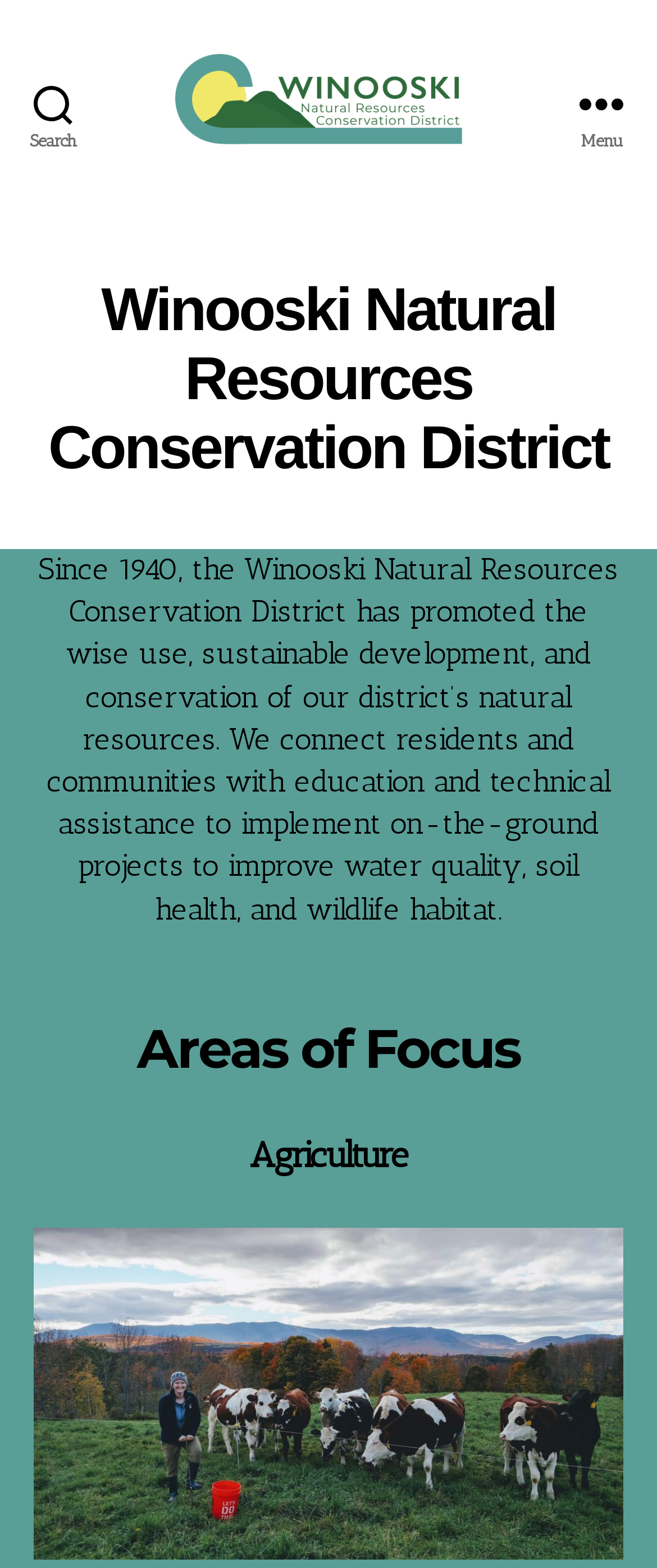What is the image on the top-right corner of the webpage?
Please provide a single word or phrase answer based on the image.

Winooski Natural Resources Conservation District logo